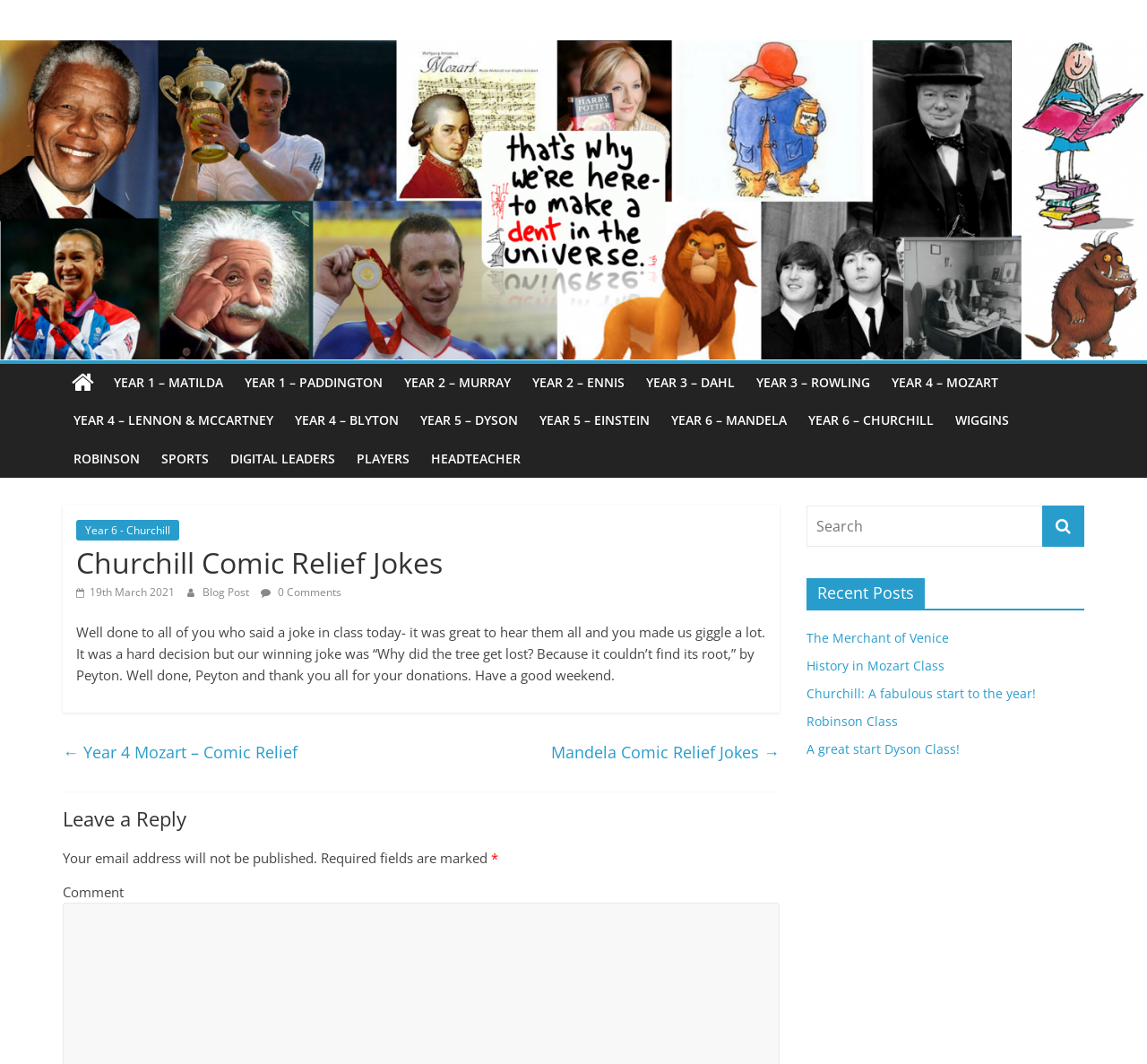How many recent posts are listed?
Please use the image to deliver a detailed and complete answer.

I counted the links in the 'Recent Posts' section, which are 'The Merchant of Venice', 'History in Mozart Class', 'Churchill: A fabulous start to the year!', 'Robinson Class', and 'A great start Dyson Class!', so there are 5 recent posts listed.